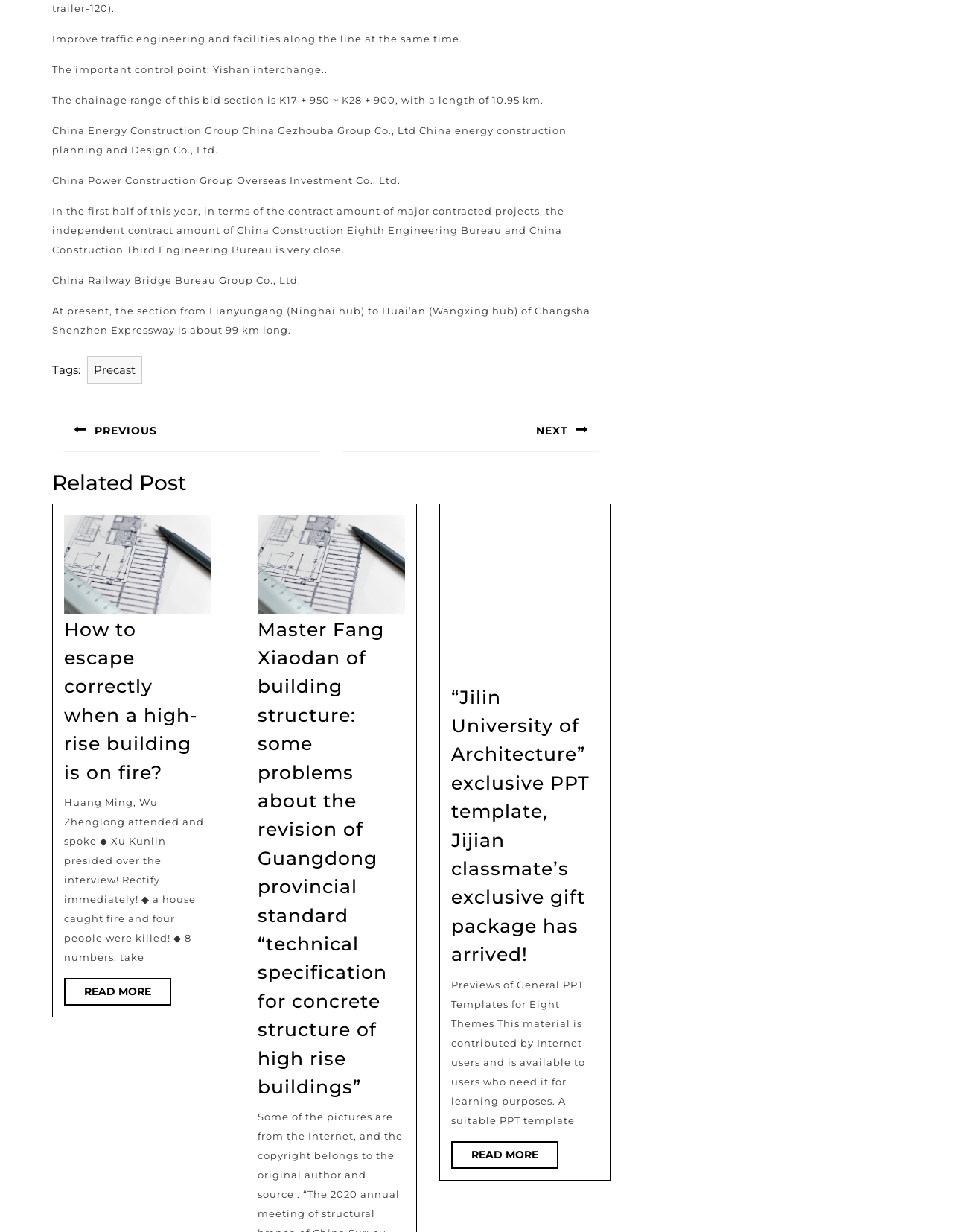Locate the bounding box coordinates of the element that needs to be clicked to carry out the instruction: "Read the 'How to escape correctly when a high-rise building is on fire?' article". The coordinates should be given as four float numbers ranging from 0 to 1, i.e., [left, top, right, bottom].

[0.067, 0.498, 0.222, 0.637]